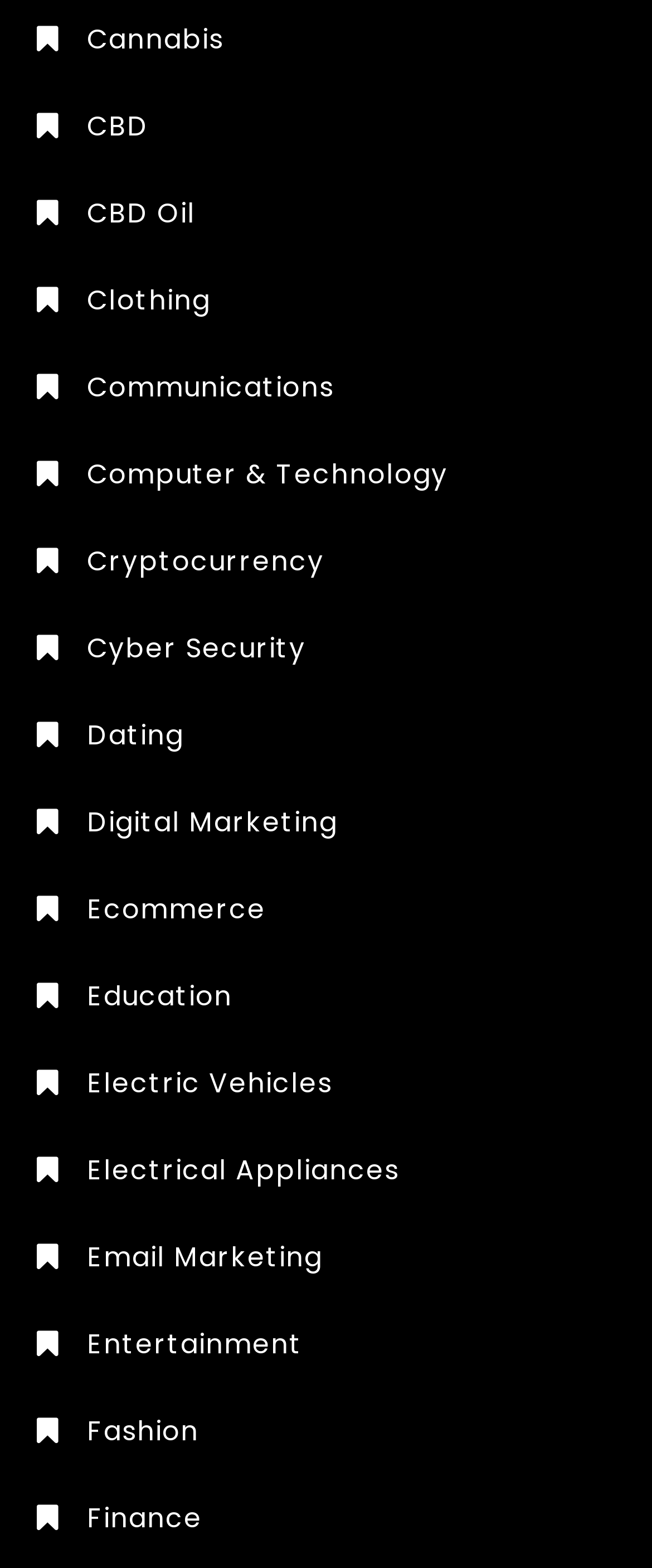Please predict the bounding box coordinates of the element's region where a click is necessary to complete the following instruction: "Browse Electric Vehicles". The coordinates should be represented by four float numbers between 0 and 1, i.e., [left, top, right, bottom].

[0.056, 0.678, 0.51, 0.704]